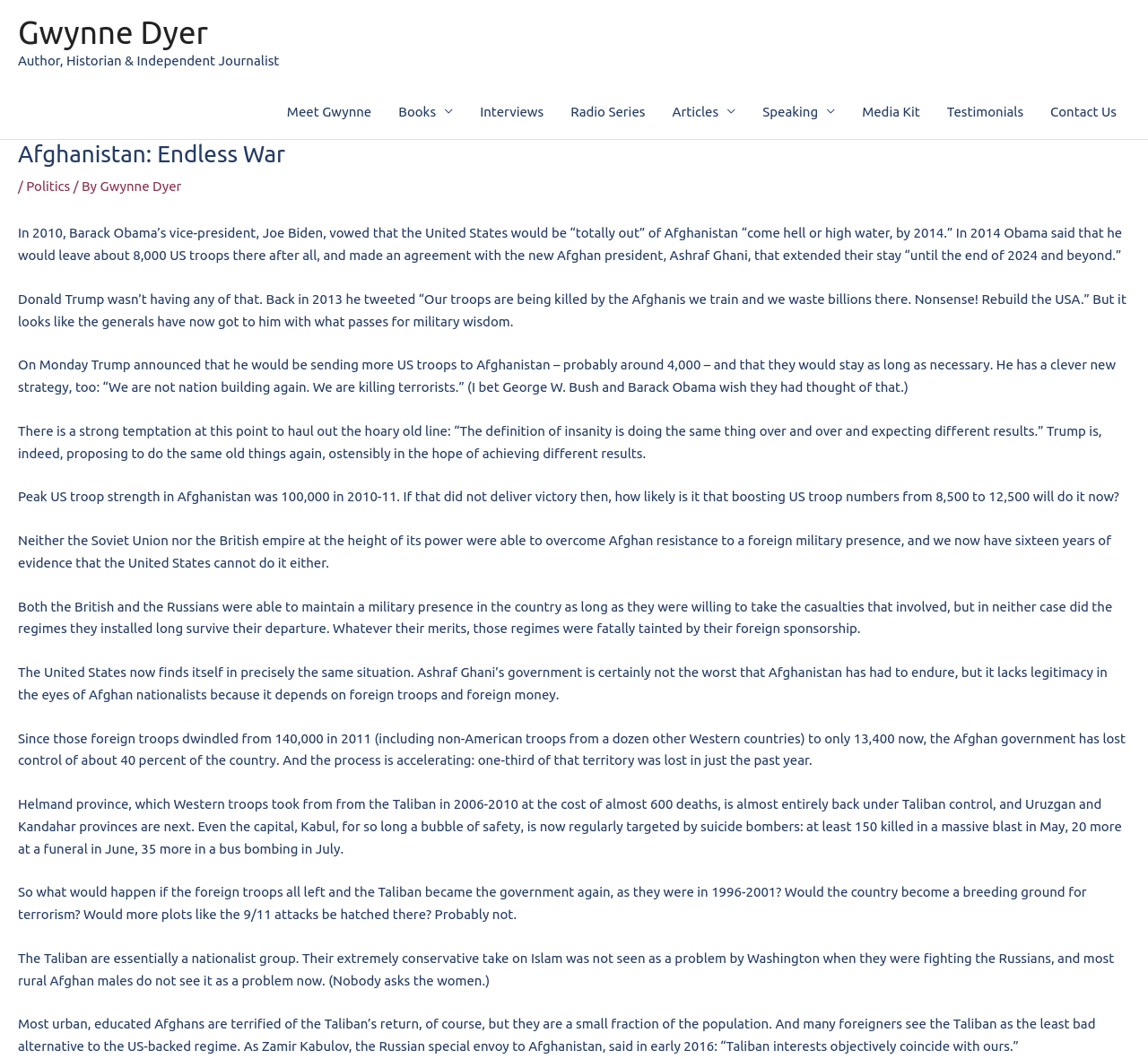Answer the question briefly using a single word or phrase: 
What is the name of the Afghan president mentioned in the article?

Ashraf Ghani